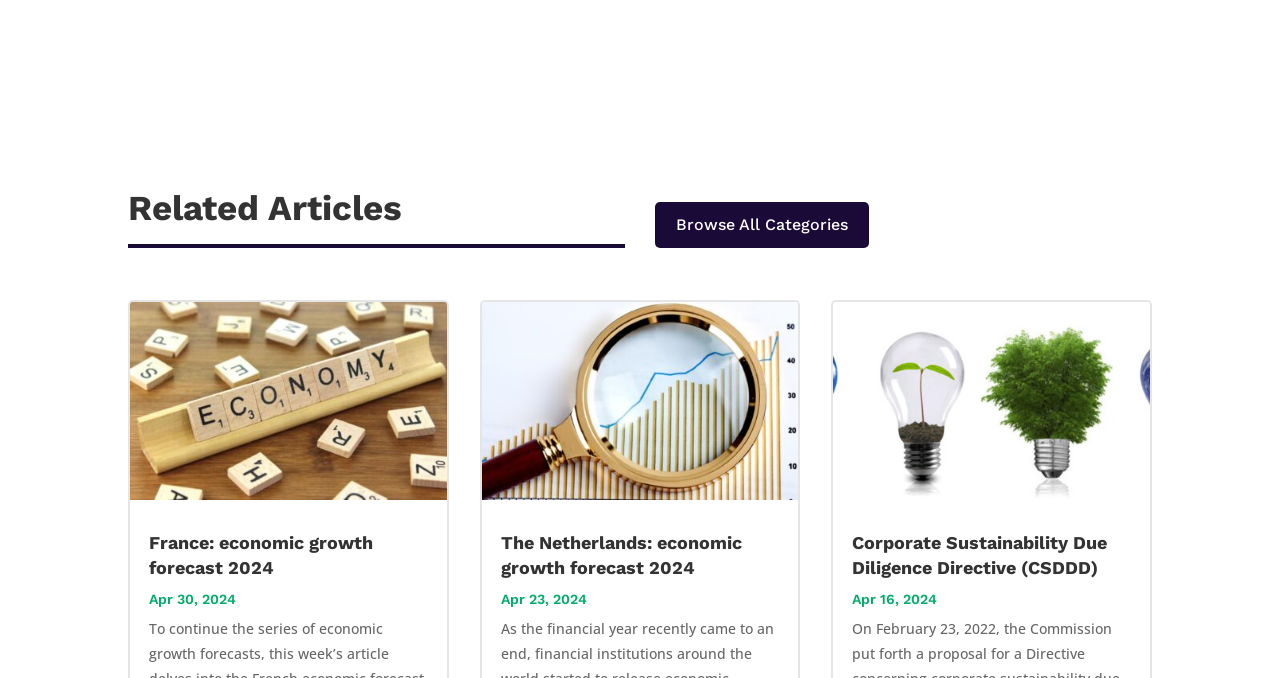What is the date of the second article?
Carefully analyze the image and provide a detailed answer to the question.

The second article is 'The Netherlands: economic growth forecast 2024', and its date is mentioned as 'Apr 23, 2024'.